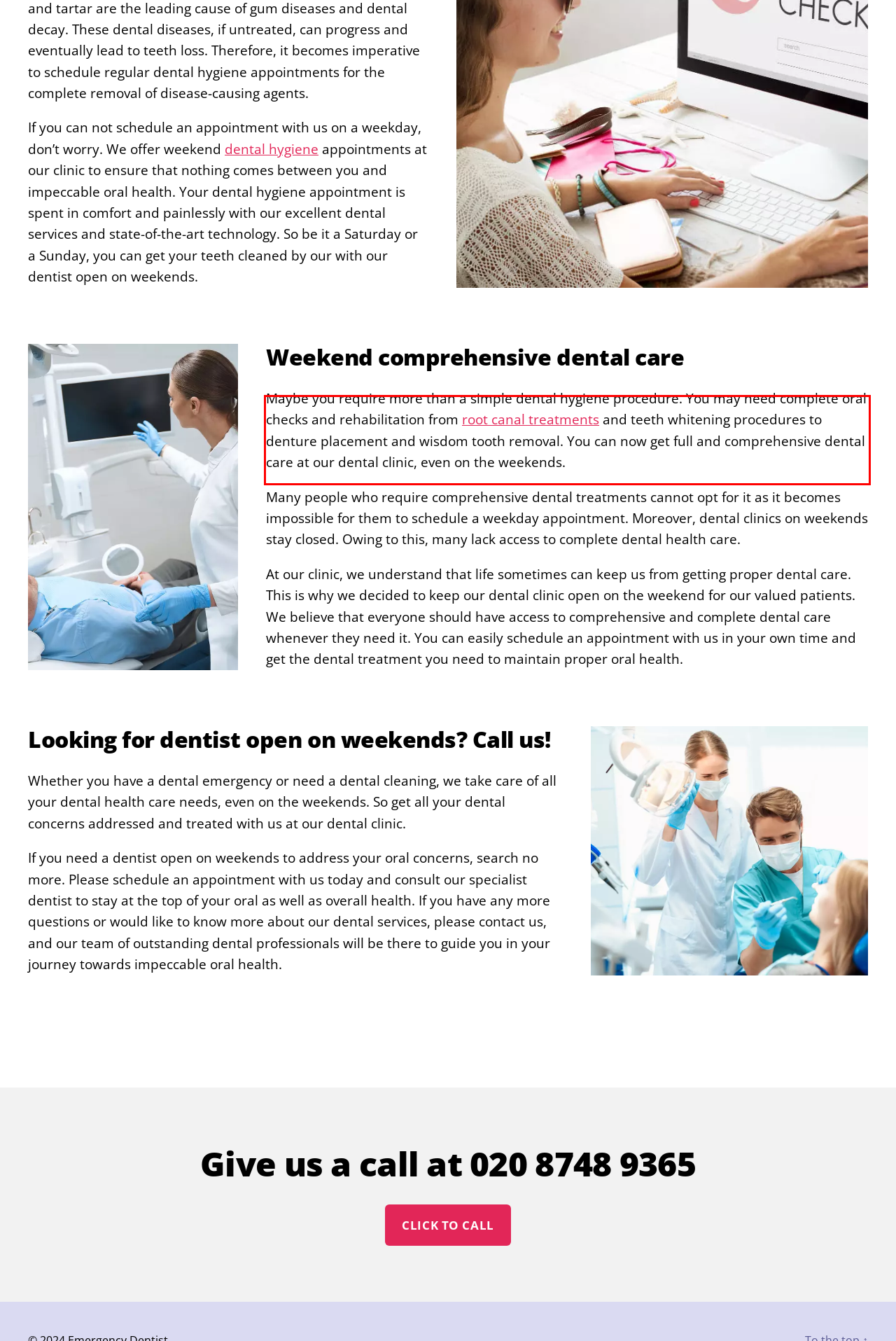Given the screenshot of the webpage, identify the red bounding box, and recognize the text content inside that red bounding box.

Maybe you require more than a simple dental hygiene procedure. You may need complete oral checks and rehabilitation from root canal treatments and teeth whitening procedures to denture placement and wisdom tooth removal. You can now get full and comprehensive dental care at our dental clinic, even on the weekends.